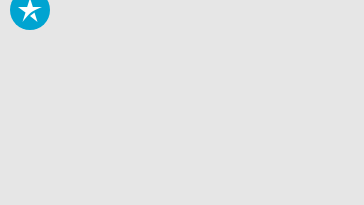What type of resource is the article part of?
Provide a one-word or short-phrase answer based on the image.

Collection of cleaning tips